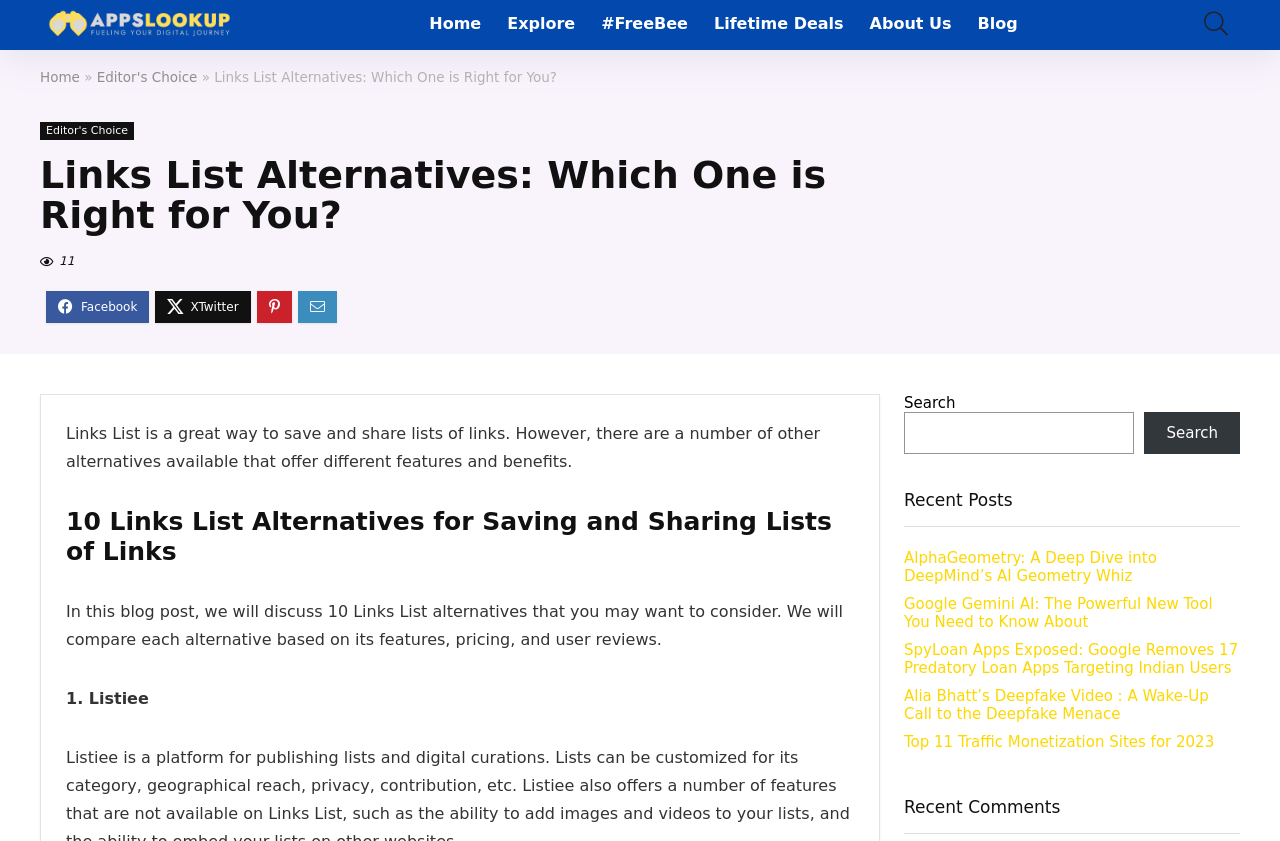Please identify the bounding box coordinates of the region to click in order to complete the task: "Click on the 'Home' link". The coordinates must be four float numbers between 0 and 1, specified as [left, top, right, bottom].

[0.325, 0.007, 0.386, 0.052]